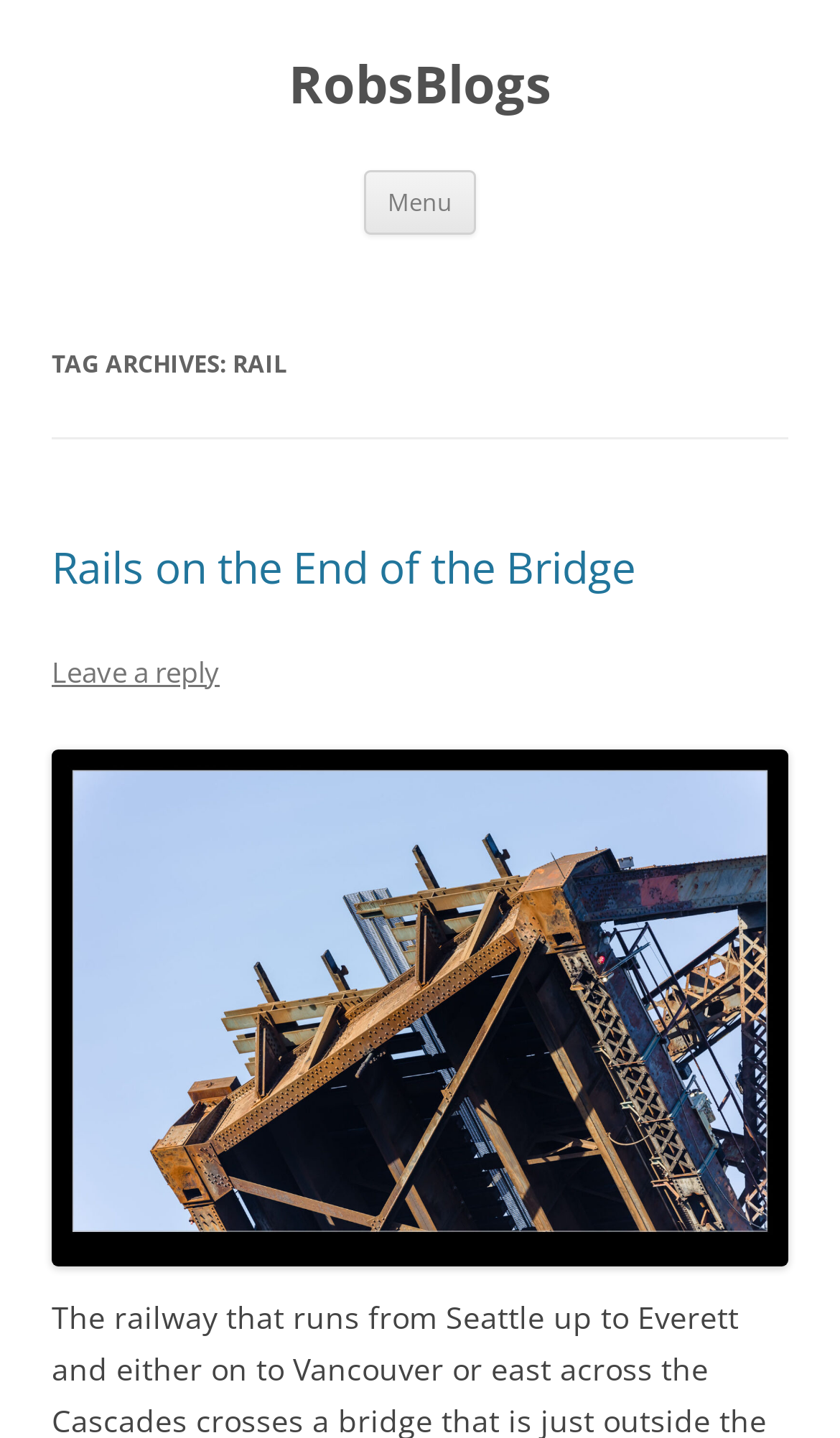Answer the question using only one word or a concise phrase: How many links are present in the blog post?

2